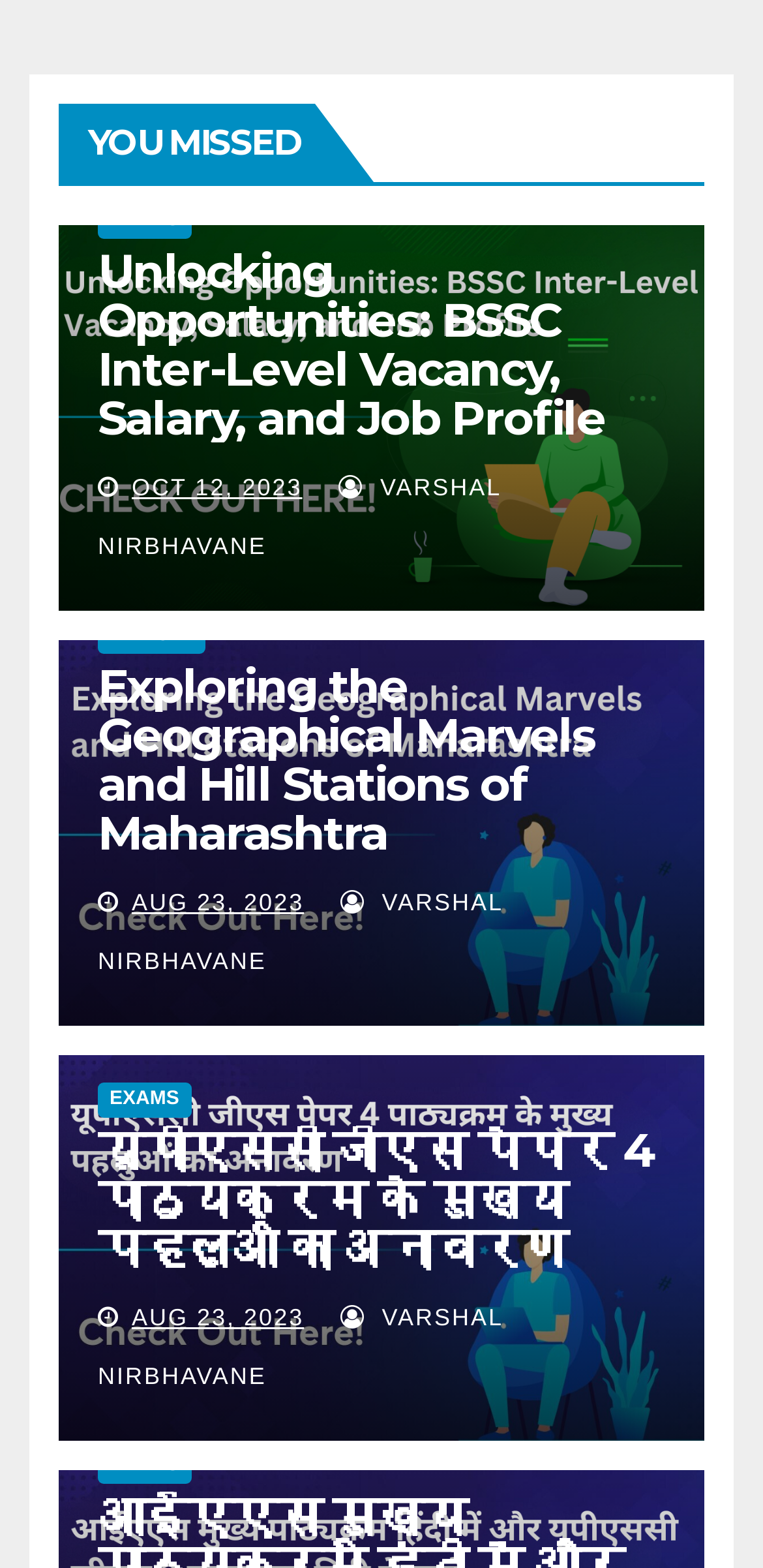Who is the author of the article 'Exploring the Geographical Marvels and Hill Stations of Maharashtra'?
Based on the image, provide a one-word or brief-phrase response.

VARSHAL NIRBHAVANE